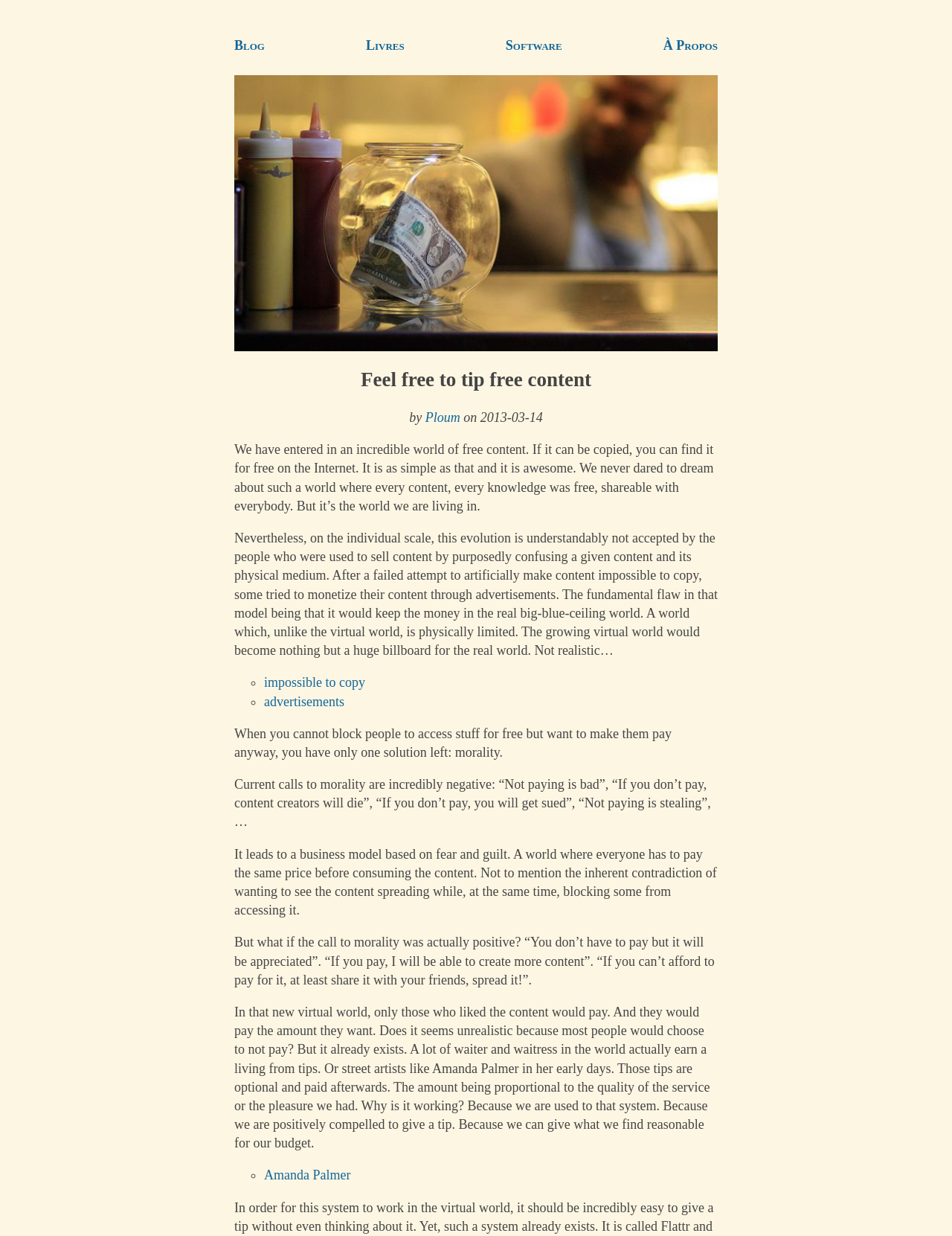Determine the bounding box coordinates of the region that needs to be clicked to achieve the task: "Click on the 'Ploum' link".

[0.447, 0.326, 0.483, 0.349]